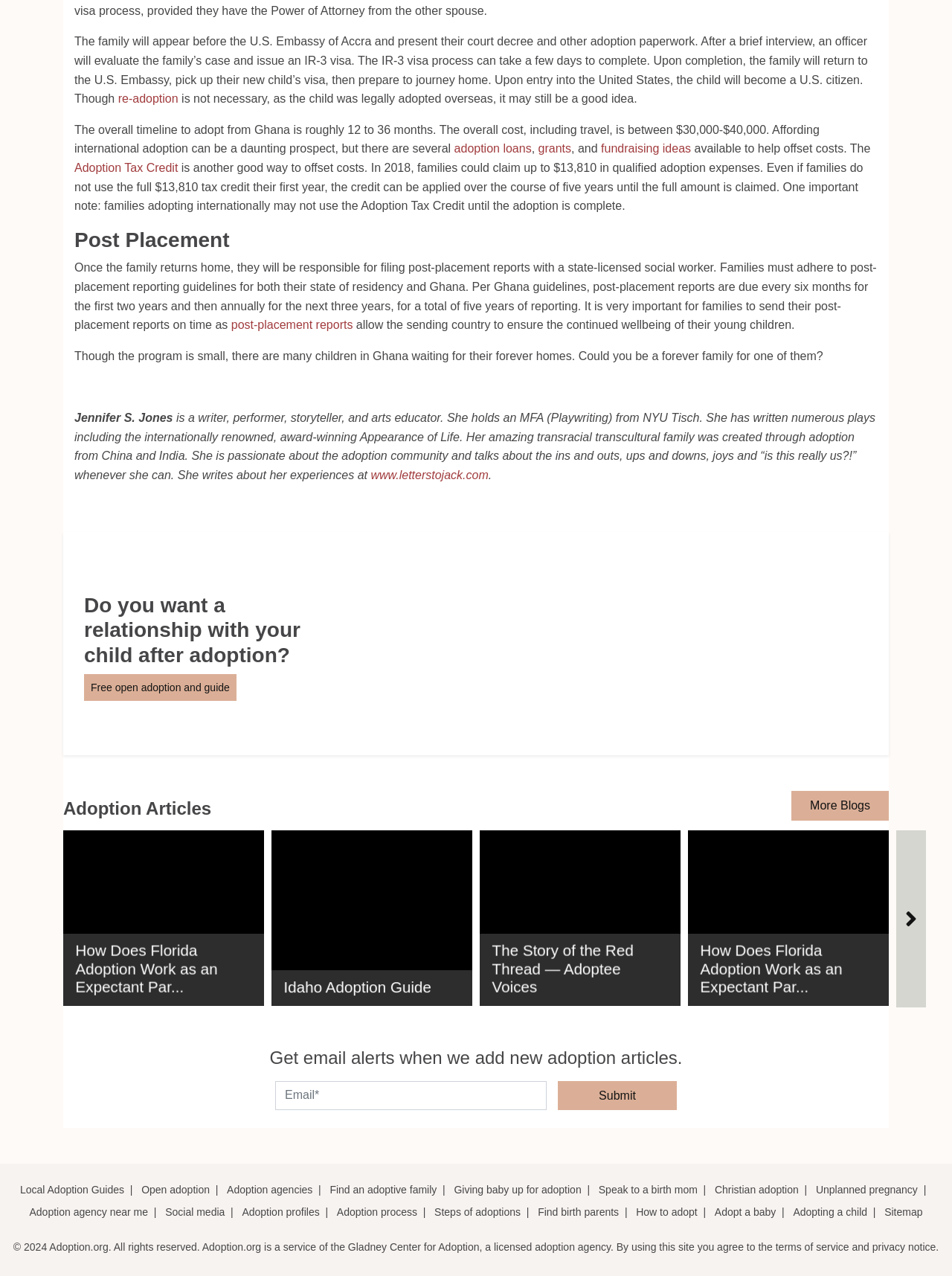Please specify the bounding box coordinates for the clickable region that will help you carry out the instruction: "Submit your email to get new adoption article alerts".

[0.586, 0.847, 0.711, 0.87]